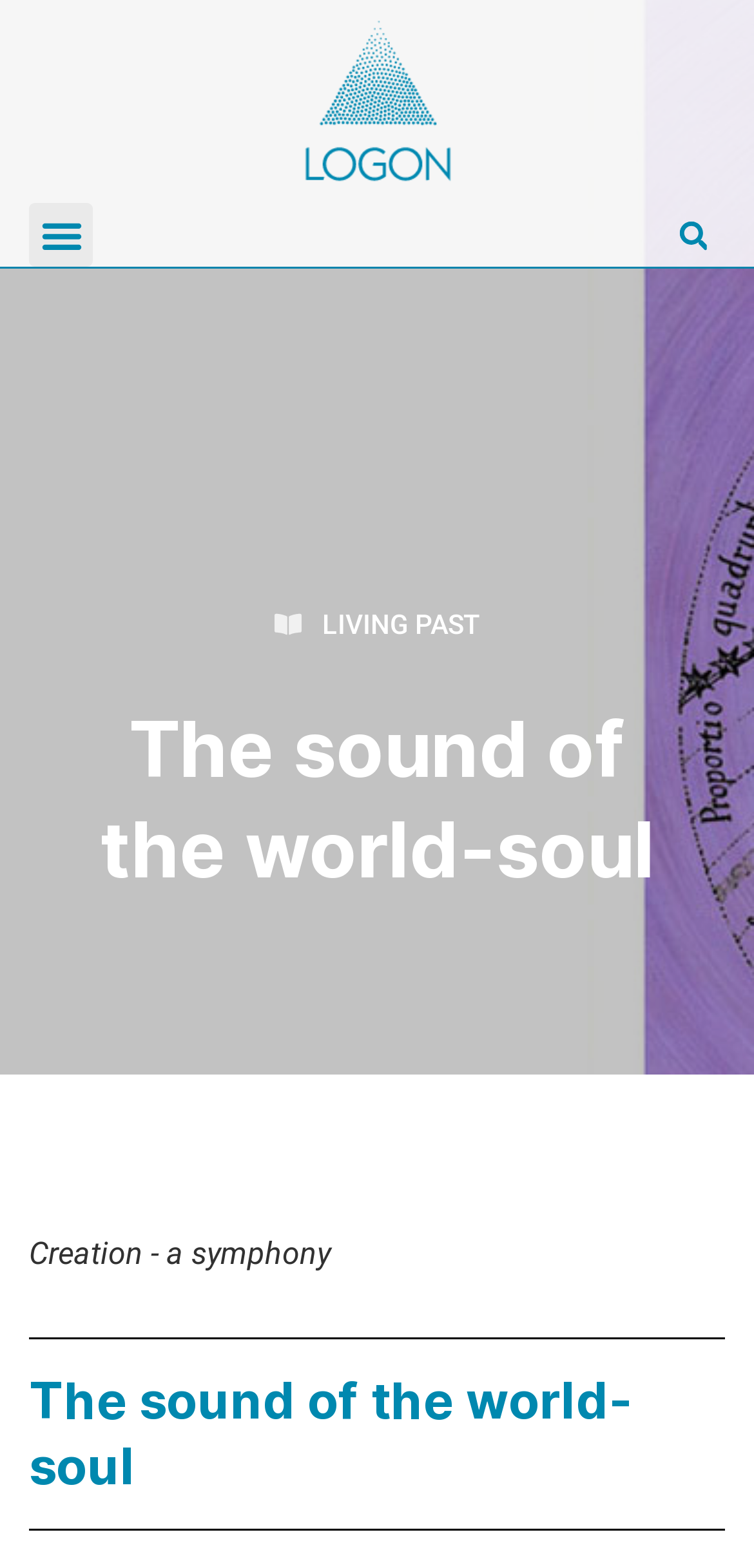Find and generate the main title of the webpage.

The sound of the world-soul